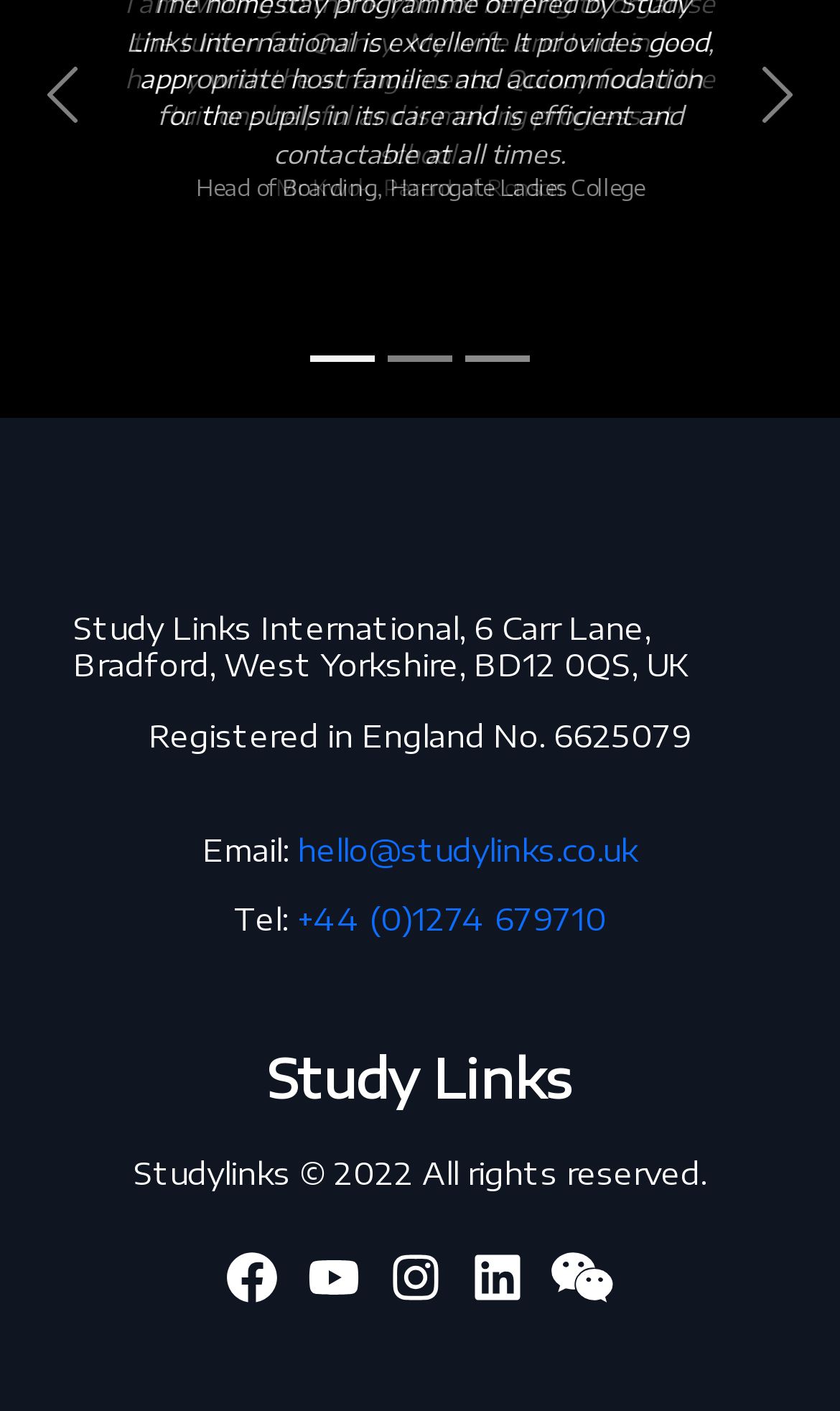Please determine the bounding box coordinates of the section I need to click to accomplish this instruction: "Follow Study Links on Facebook".

[0.269, 0.886, 0.331, 0.923]